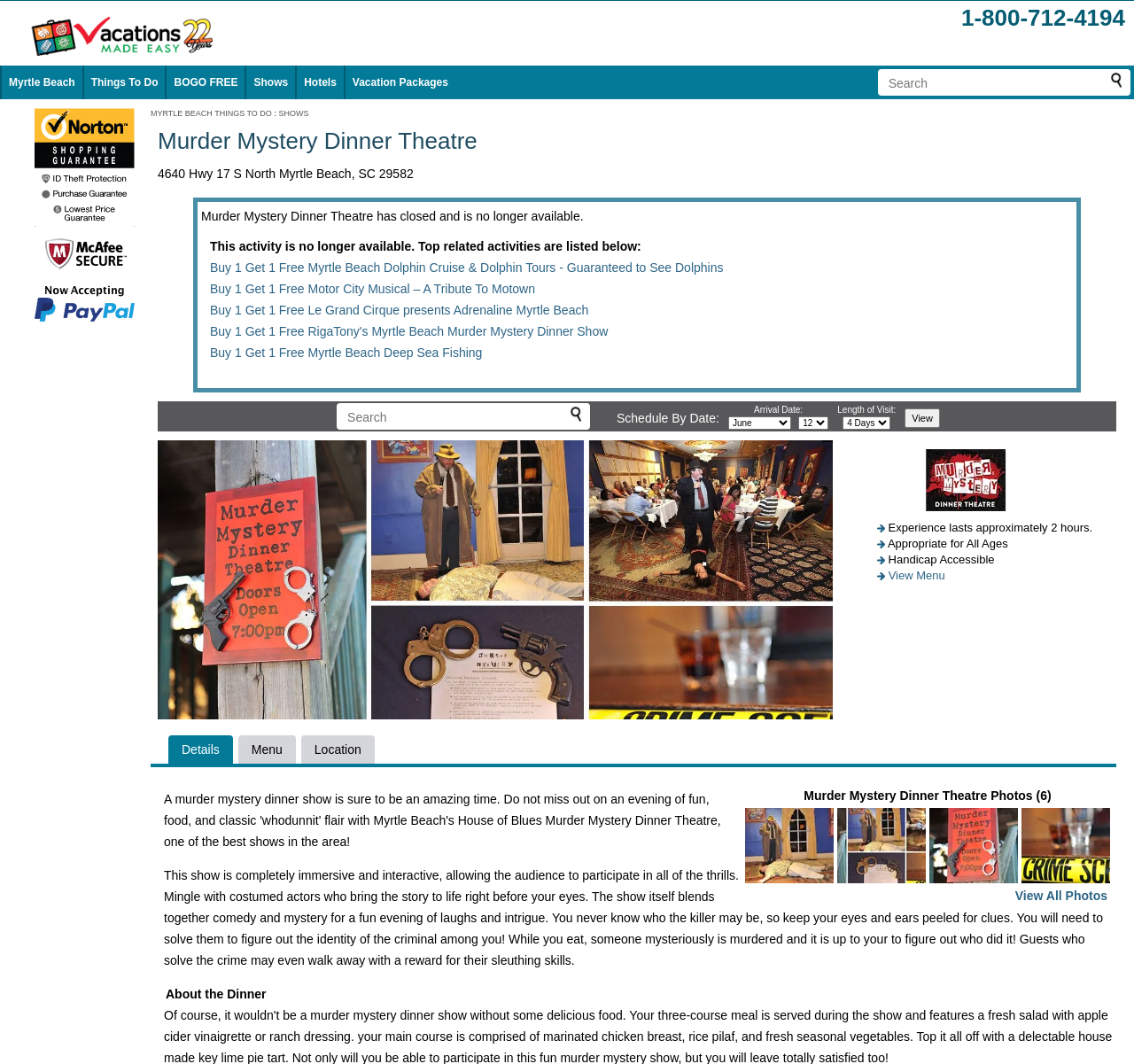Provide a short answer using a single word or phrase for the following question: 
What is the theme of the dinner theatre?

murder mystery